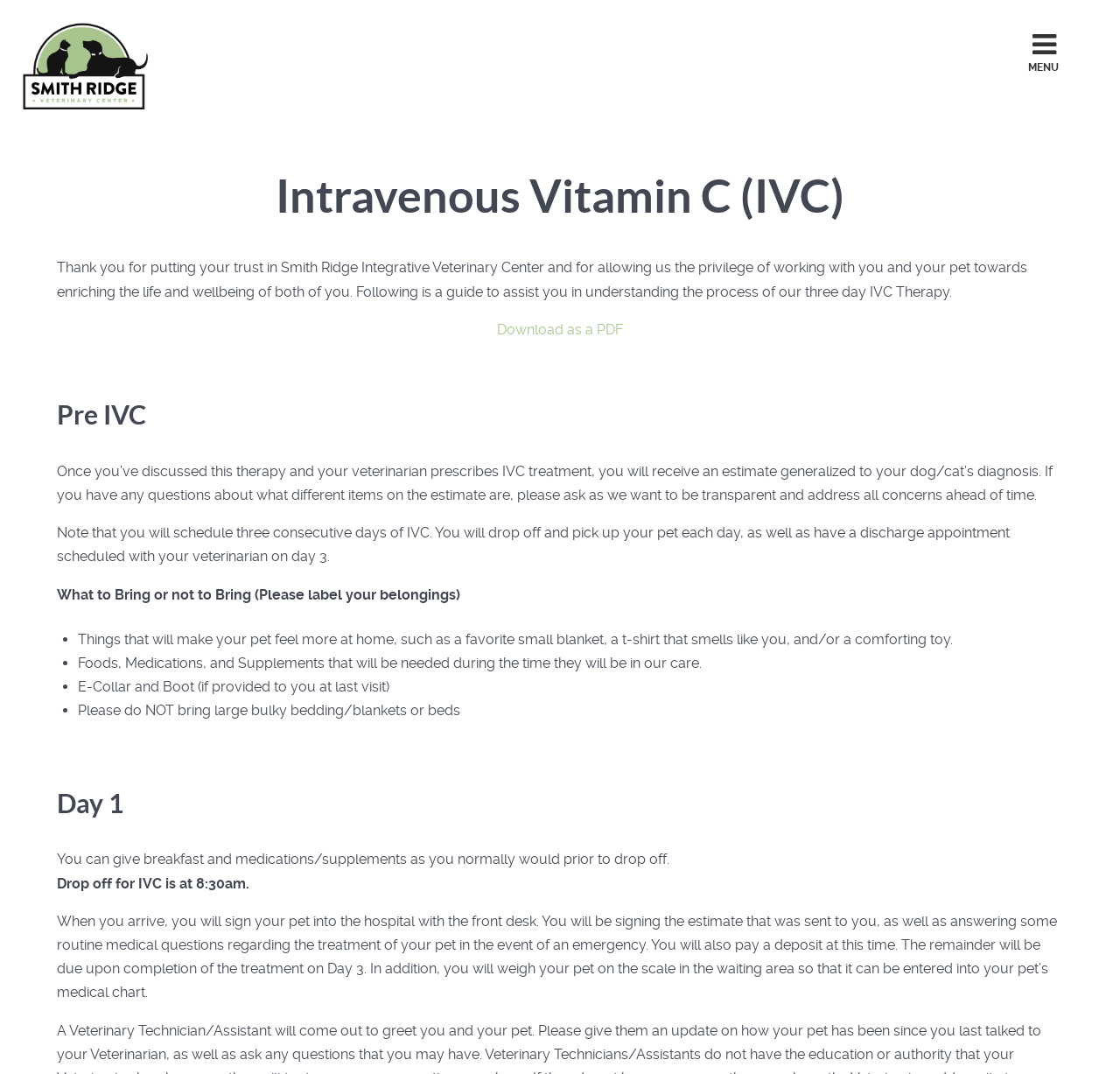What is the payment schedule for the IVC therapy?
Observe the image and answer the question with a one-word or short phrase response.

Deposit on Day 1, remainder on Day 3